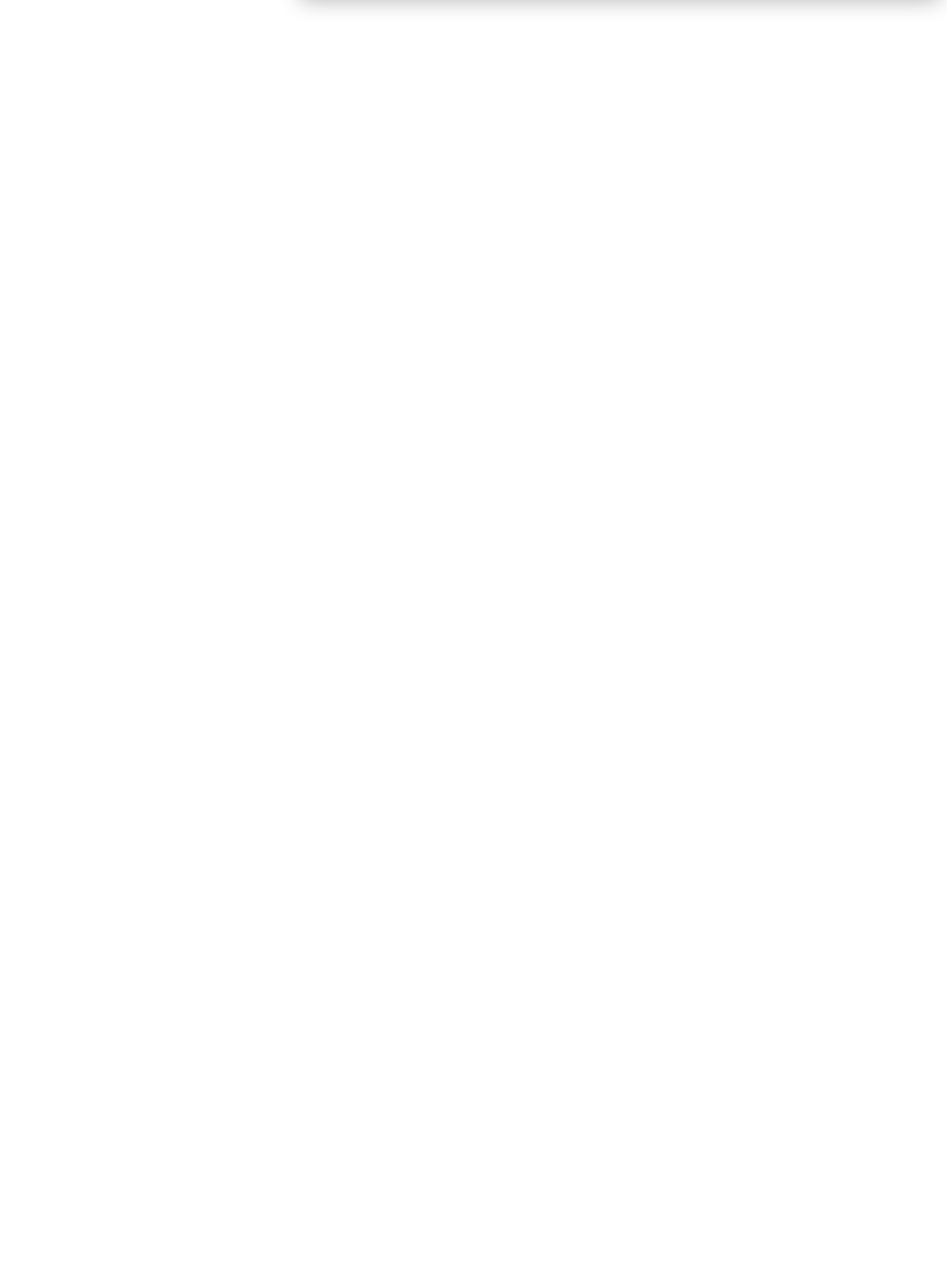Locate the bounding box coordinates of the clickable region to complete the following instruction: "Click the 'Contactgegevens' link."

[0.043, 0.927, 0.128, 0.936]